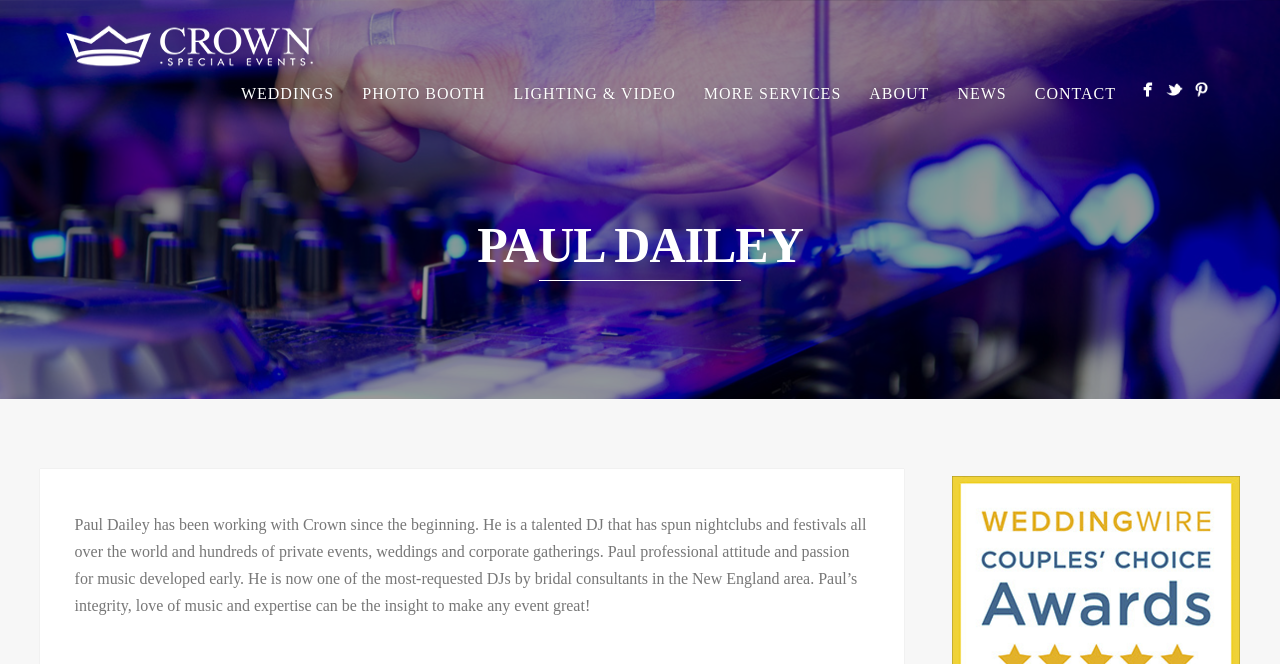Find the bounding box coordinates of the area to click in order to follow the instruction: "Click on WEDDINGS".

[0.177, 0.117, 0.272, 0.164]